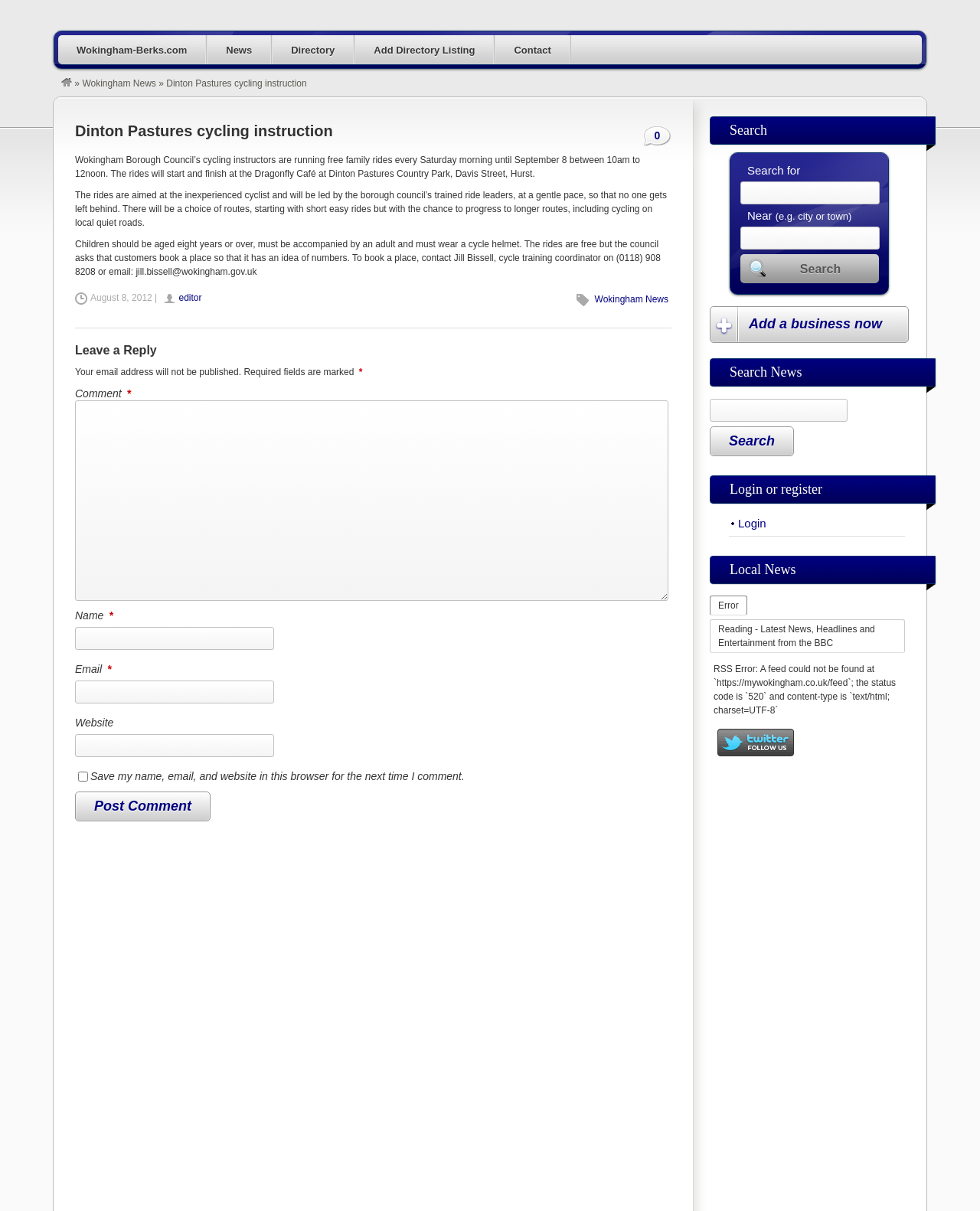Please extract the webpage's main title and generate its text content.

Dinton Pastures cycling instruction